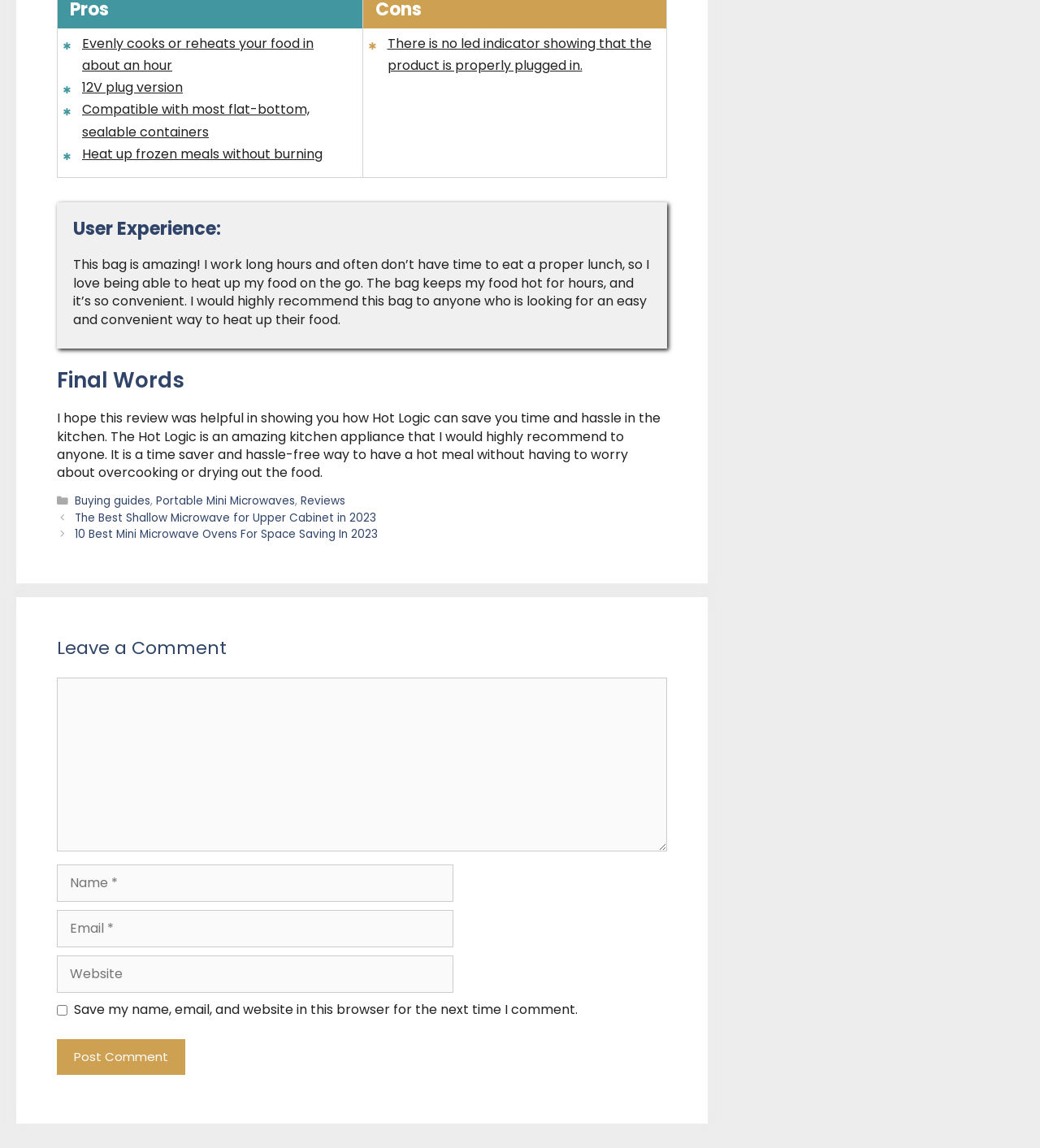Reply to the question with a single word or phrase:
What type of containers is Hot Logic compatible with?

Flat-bottom, sealable containers